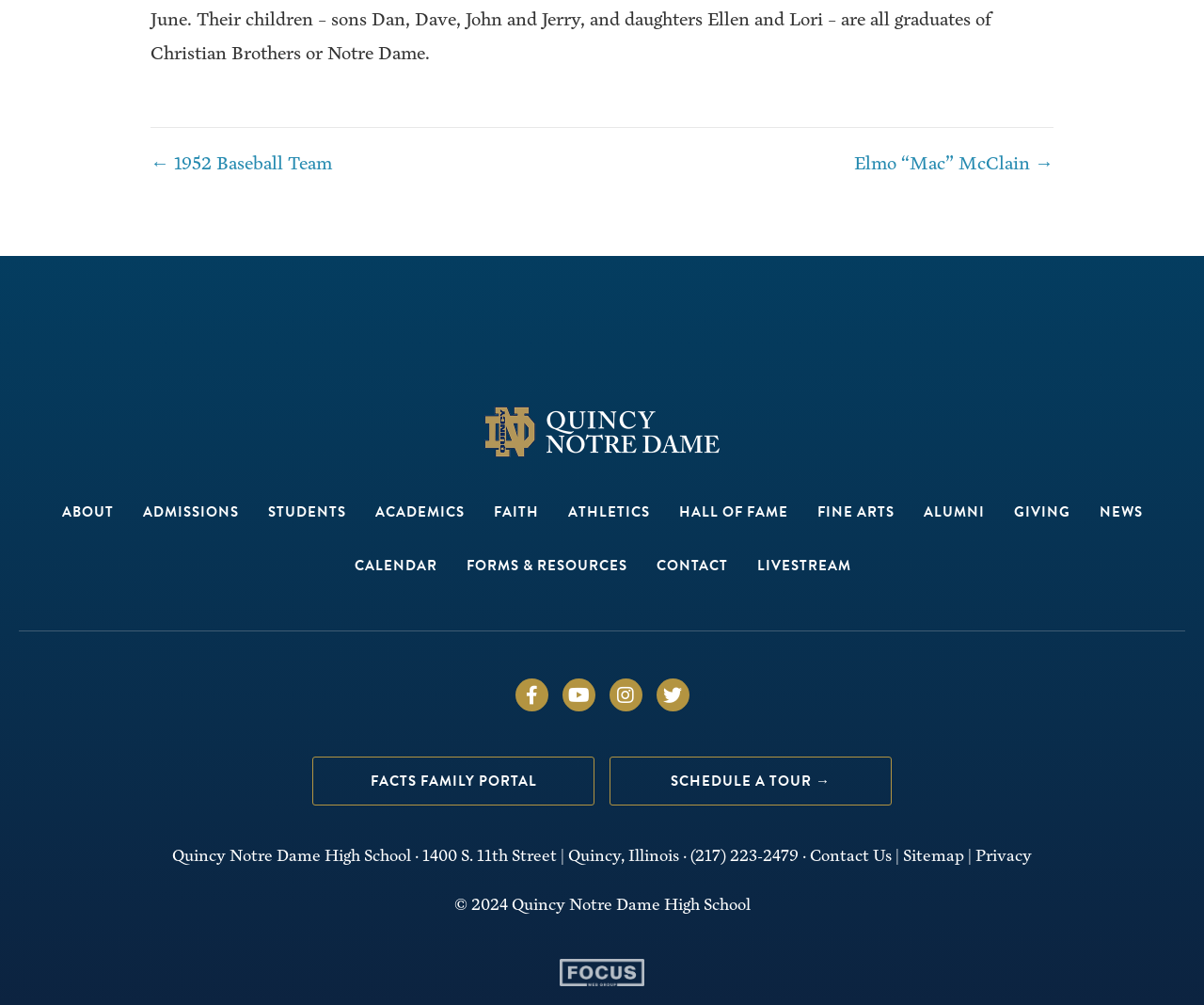Determine the bounding box coordinates of the target area to click to execute the following instruction: "Schedule a tour."

[0.506, 0.753, 0.741, 0.801]